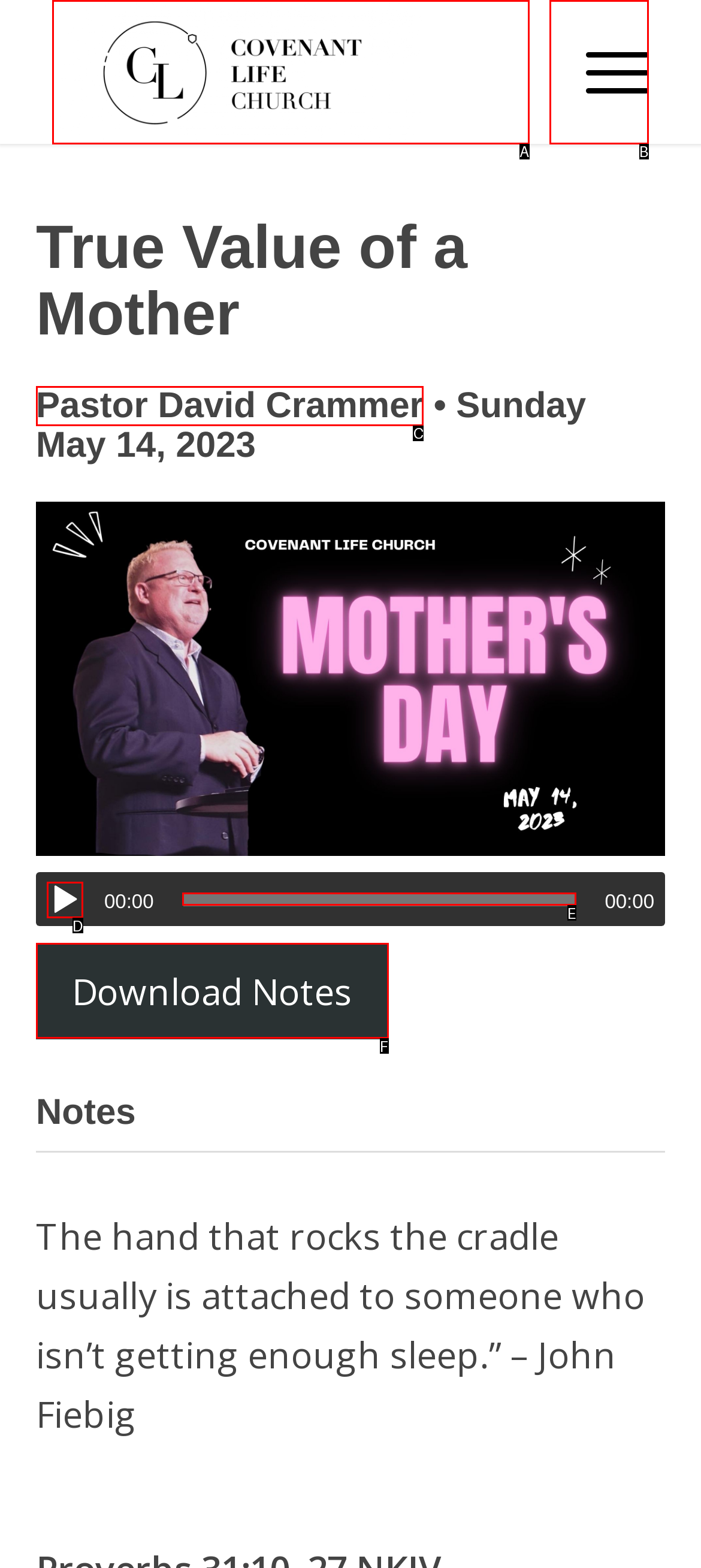Choose the option that best matches the element: Receptionist/Office Coordinator, Vancouver,BC
Respond with the letter of the correct option.

None